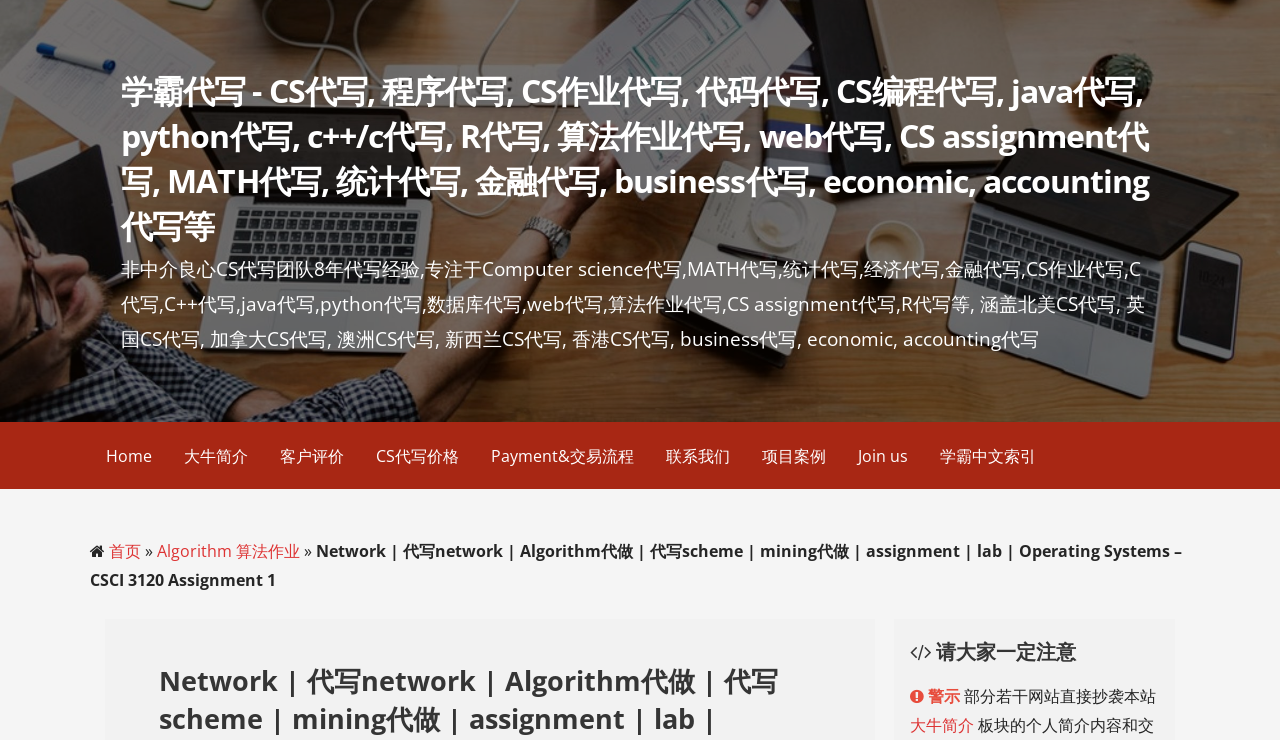What is the main service provided by this website?
Answer the question with as much detail as you can, using the image as a reference.

Based on the webpage content, it appears that the website provides computer science assignment writing services, including programming, algorithm, and data structure assignments, among others.